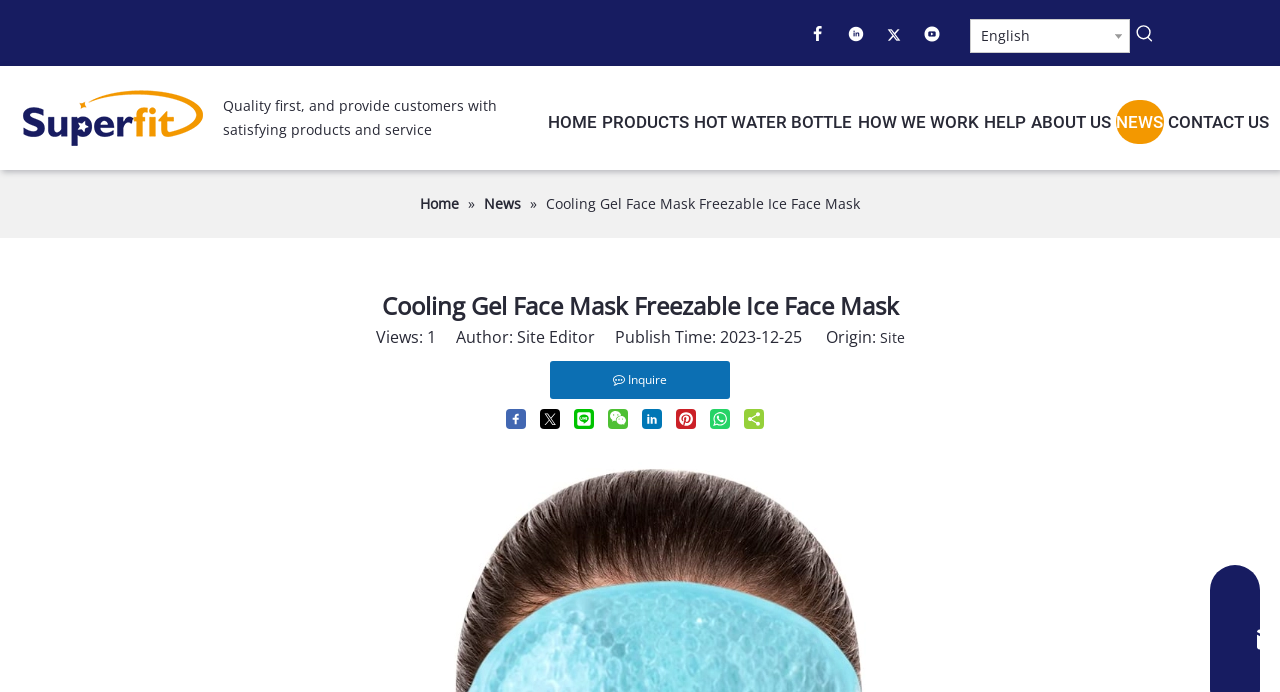Illustrate the webpage thoroughly, mentioning all important details.

This webpage is about a product called "Cooling Gel Face Mask Freezable Ice Face Mask" from Superfit. At the top left corner, there are social media links to Facebook, Linkedin, Twitter, and Youtube. Next to these links, there is a language selection option with the text "English". 

On the top right corner, there are two identical sections with a button labeled "Hot Keywords:" and an image beside it. Below these sections, there is a logo of Superfit with a link to the homepage. 

The main content of the webpage starts with a heading that matches the product name. Below the heading, there is a paragraph describing the company's mission, "Quality first, and provide customers with satisfying products and service". 

The main navigation menu is located below the paragraph, with links to "HOME", "PRODUCTS", "HOT WATER BOTTLE", "HOW WE WORK", "HELP", "ABOUT US", "NEWS", and "CONTACT US". 

Further down, there is a secondary navigation menu with links to "Home" and "News", separated by a "»" symbol. Below this menu, there is a title that matches the product name again. 

The product information section starts with a heading that matches the product name, followed by a "Views:" label and information about the author, publish time, and origin of the content. There are also links to "Site" and "Inquire" in this section. 

Below the product information, there are social media sharing buttons for Facebook, Twitter, Line, Wechat, Linkedin, Pinterest, Whatsapp, and Sharethis. 

At the bottom of the webpage, there are two sections with contact information, including phone numbers and email addresses.